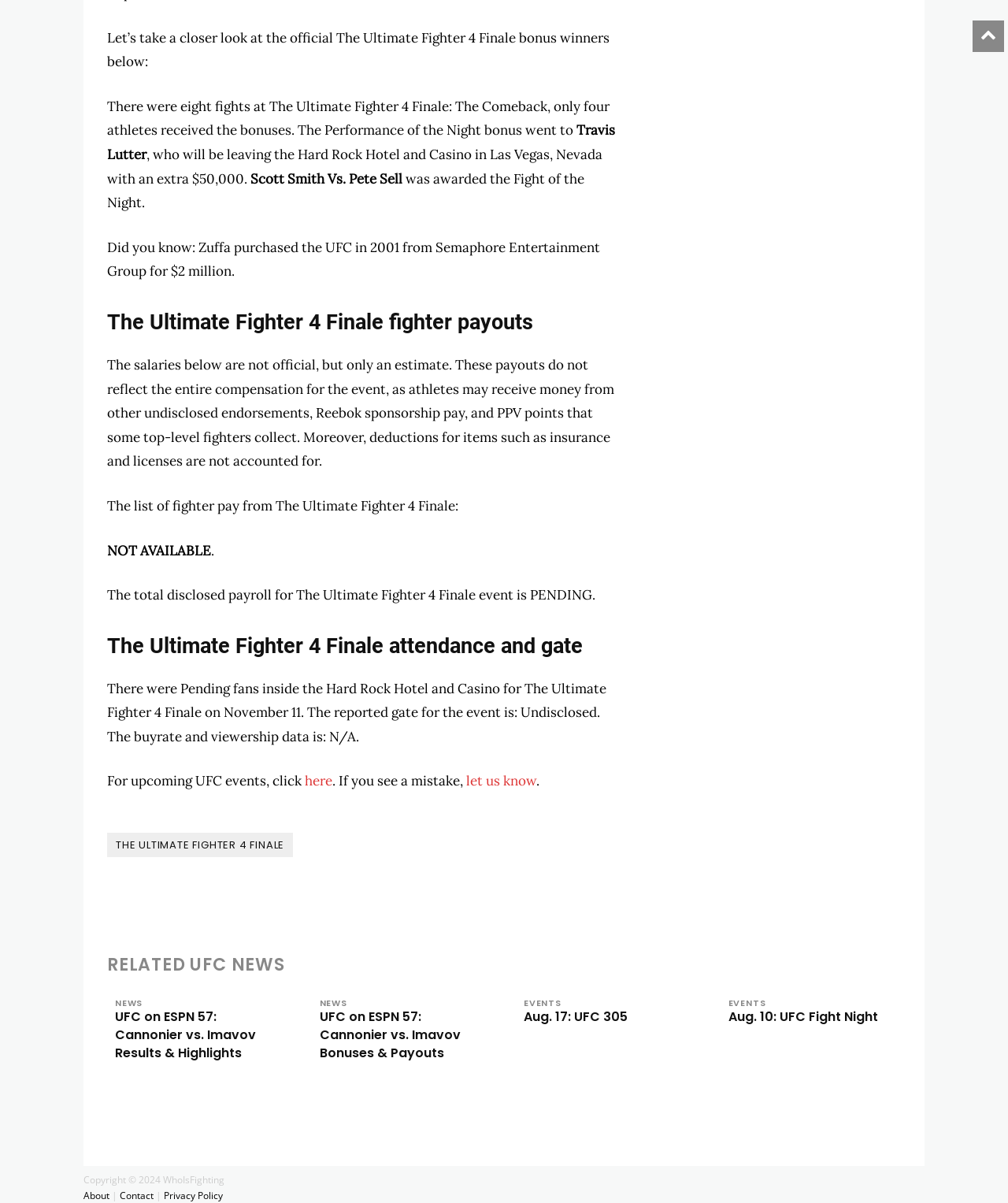Please locate the bounding box coordinates of the region I need to click to follow this instruction: "Click on the link to view UFC on ESPN 57: Cannonier vs. Imavov Results & Highlights".

[0.114, 0.836, 0.254, 0.878]